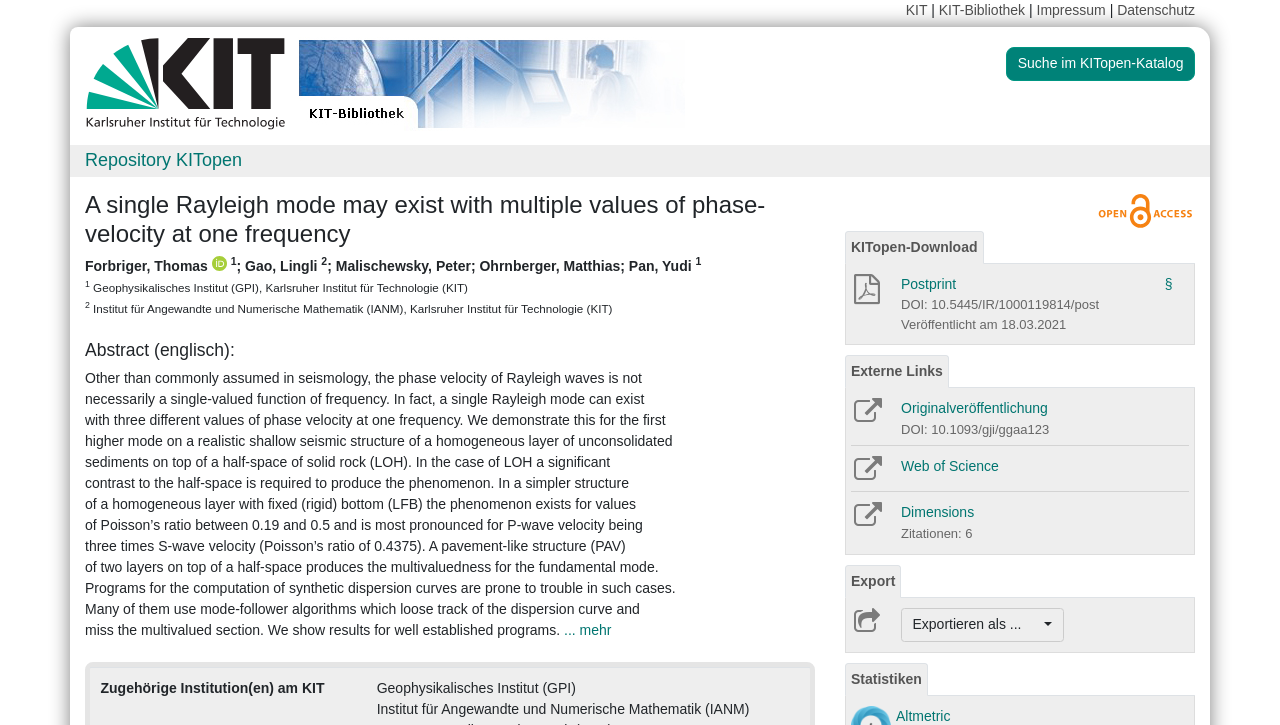Analyze the image and answer the question with as much detail as possible: 
What is the name of the repository?

I found the answer by looking at the heading element with the text 'Repository KITopen' which is located at the top of the webpage.